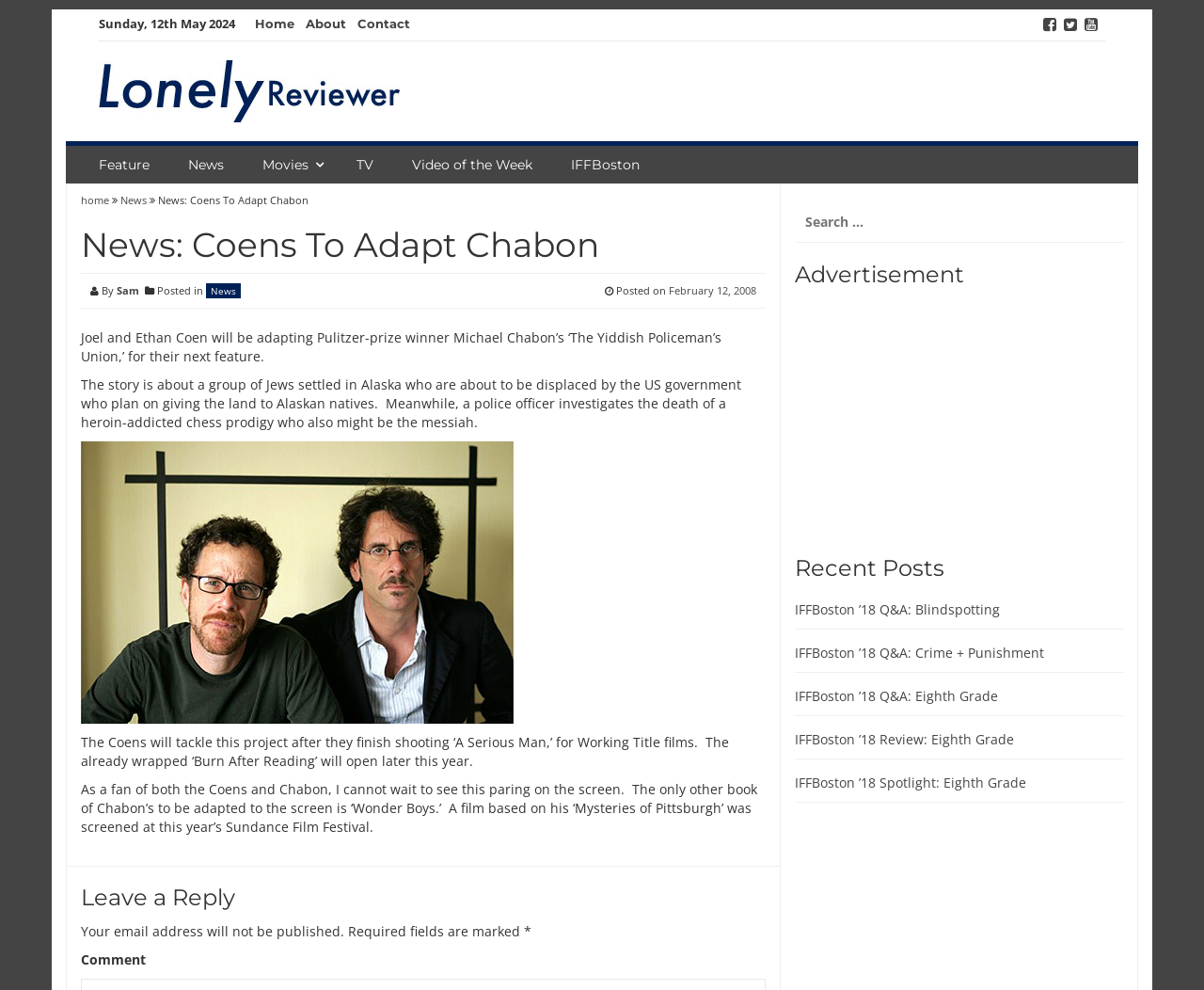Locate the UI element described as follows: "Video of the Week". Return the bounding box coordinates as four float numbers between 0 and 1 in the order [left, top, right, bottom].

[0.334, 0.147, 0.454, 0.185]